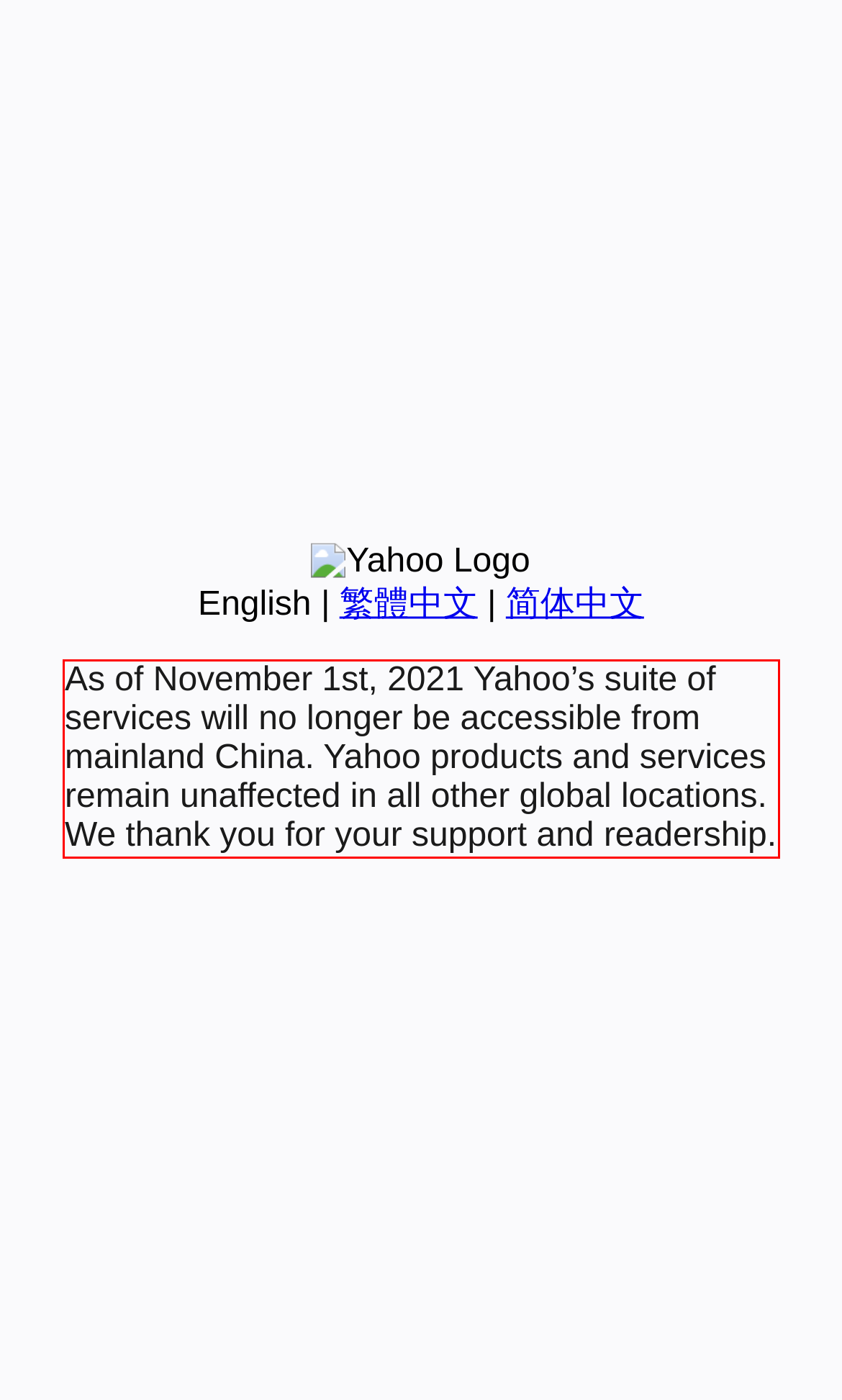Locate the red bounding box in the provided webpage screenshot and use OCR to determine the text content inside it.

As of November 1st, 2021 Yahoo’s suite of services will no longer be accessible from mainland China. Yahoo products and services remain unaffected in all other global locations. We thank you for your support and readership.